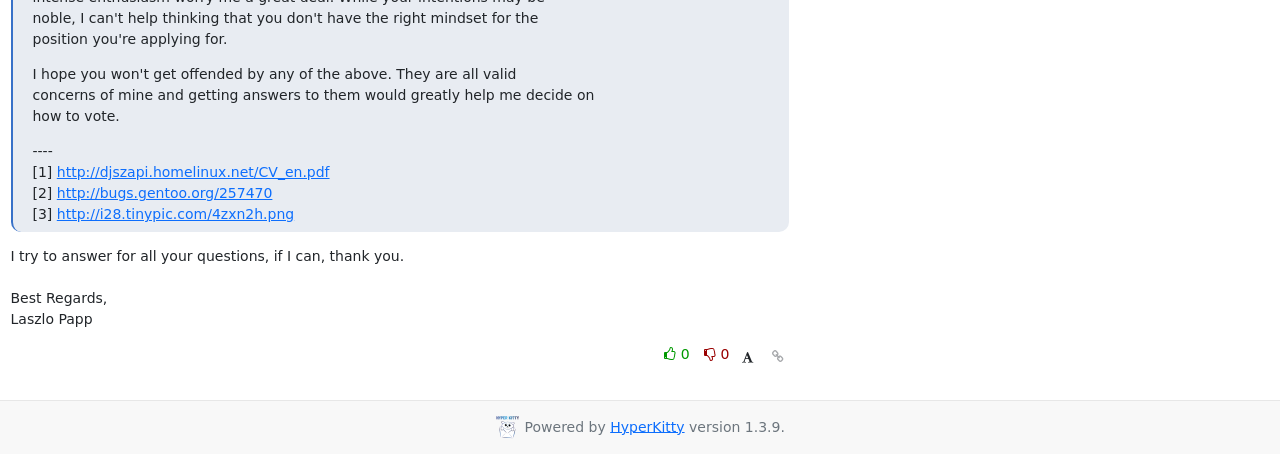Provide a brief response to the question using a single word or phrase: 
What is the version of the HyperKitty software?

1.3.9